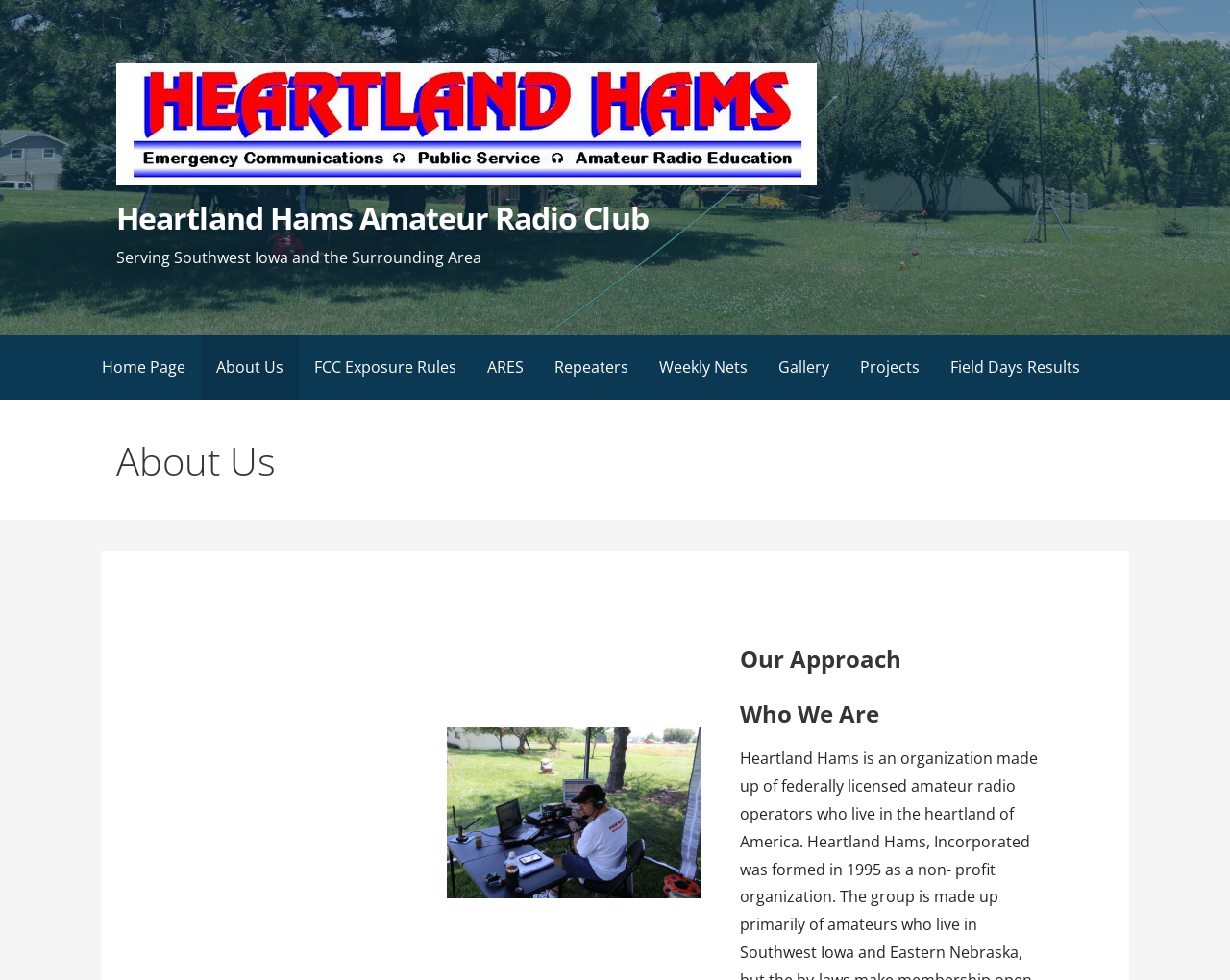How many images are on the webpage?
Answer with a single word or short phrase according to what you see in the image.

1